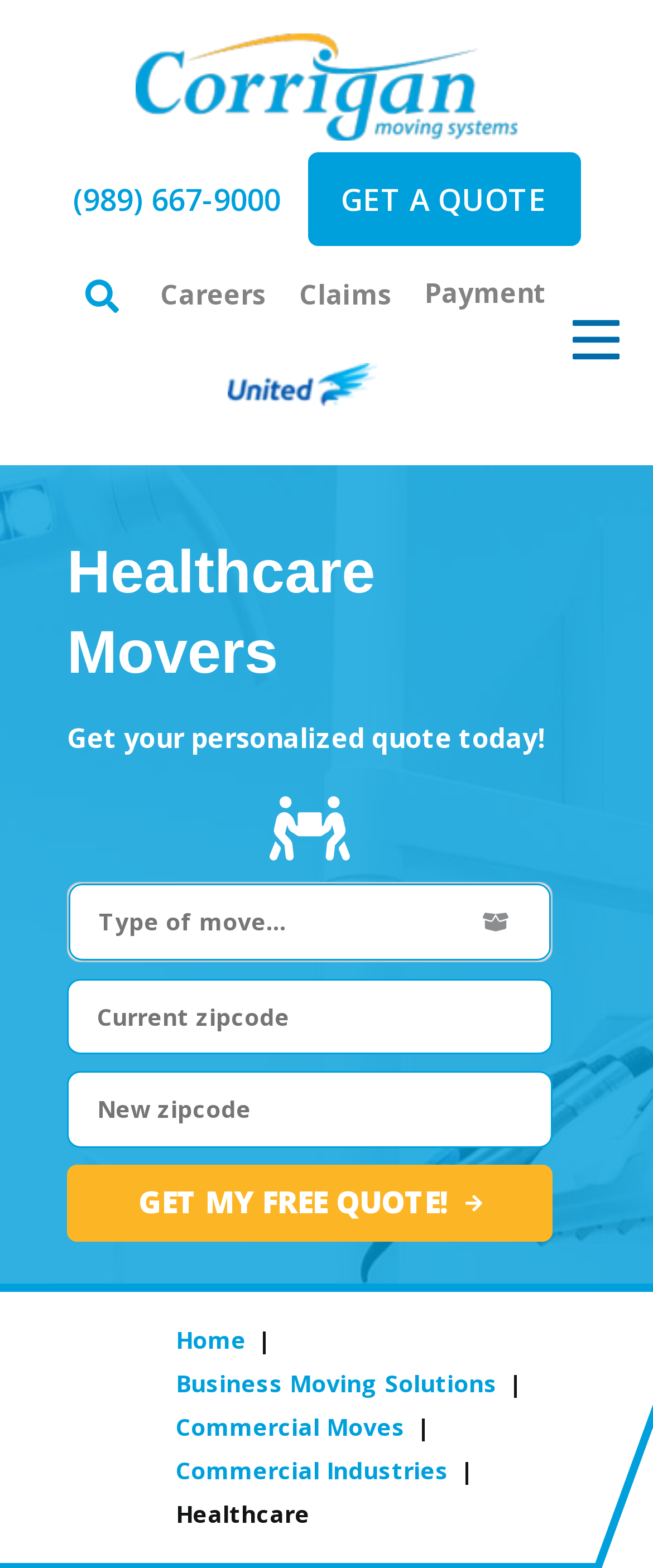Please specify the bounding box coordinates of the region to click in order to perform the following instruction: "Enter current zipcode".

[0.103, 0.624, 0.846, 0.673]